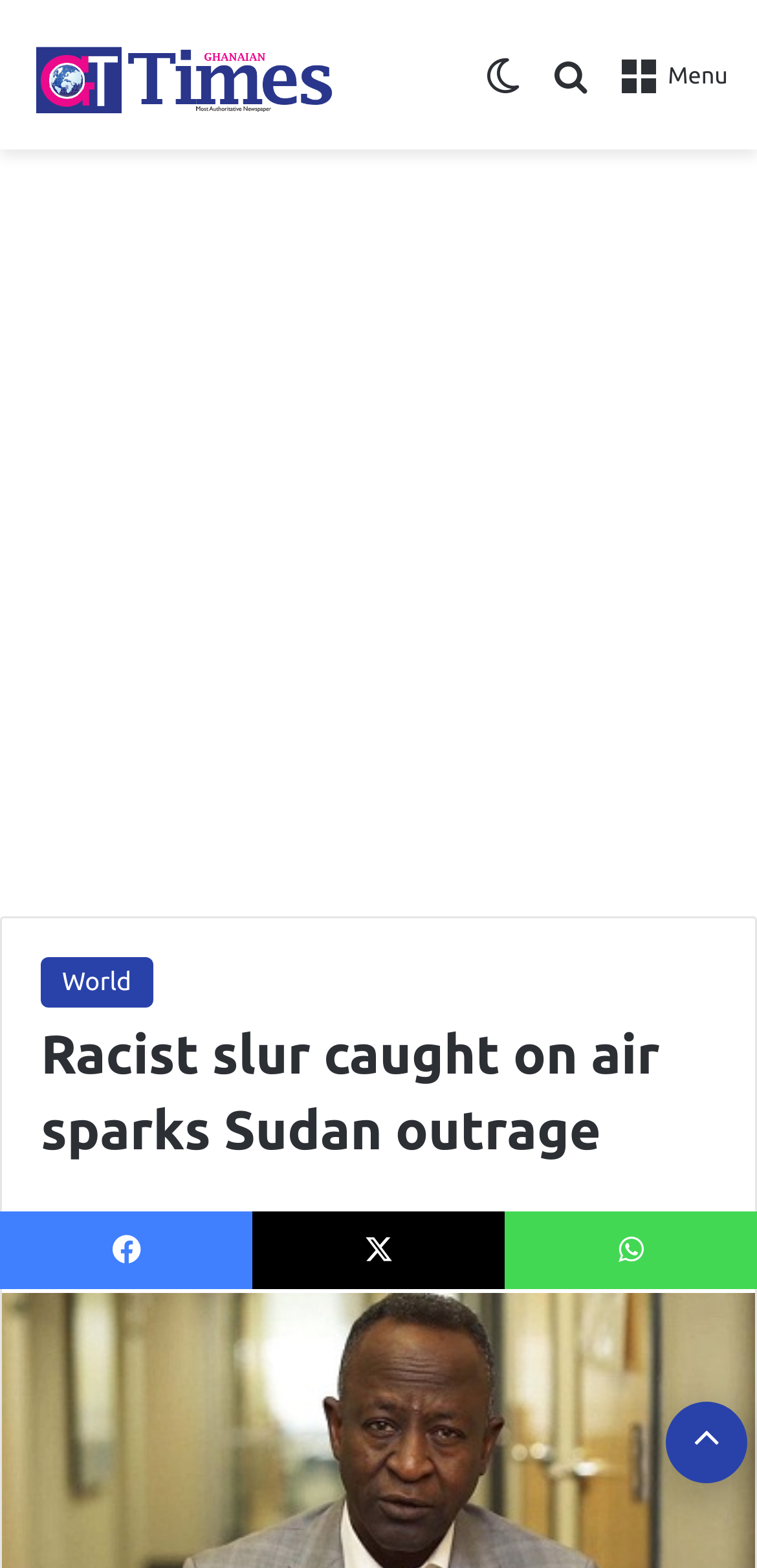How many social media links are at the bottom?
Carefully examine the image and provide a detailed answer to the question.

I counted the number of social media links at the bottom of the webpage by looking at the link elements with icons such as Facebook, X, and WhatsApp. There are three of them.